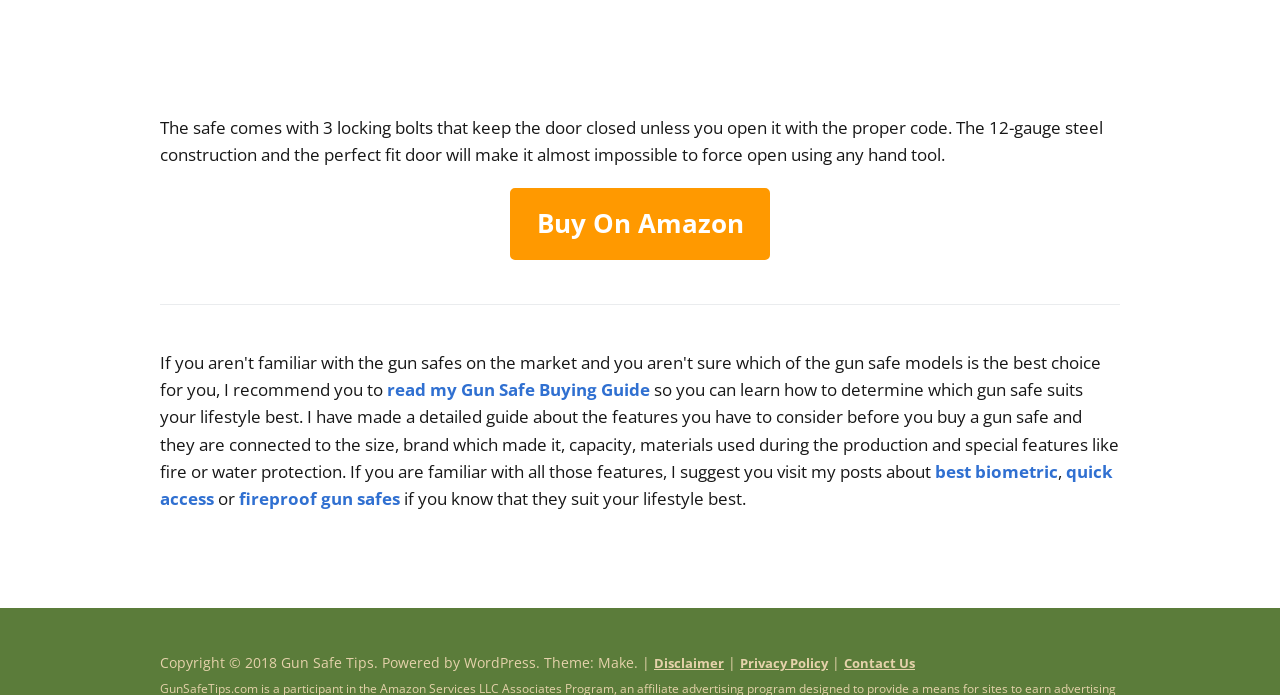Identify the bounding box coordinates of the region that should be clicked to execute the following instruction: "Call the phone number".

None